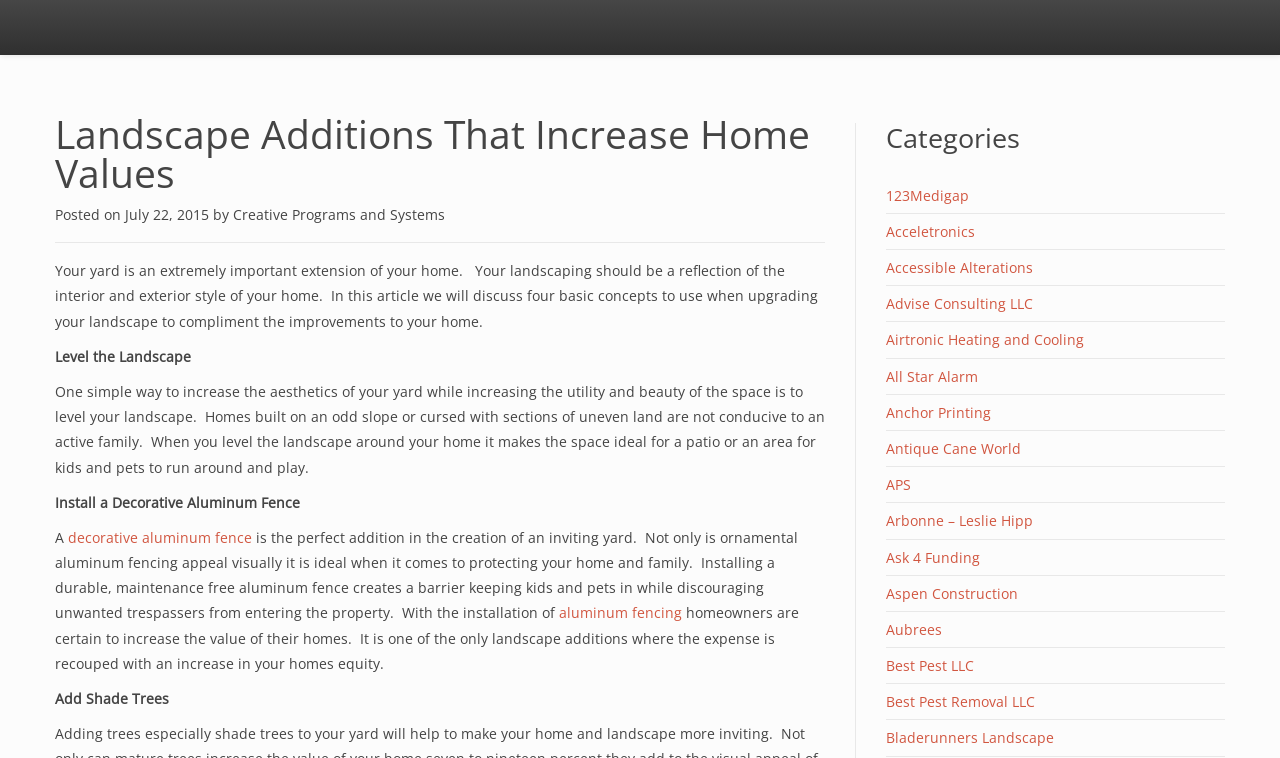Provide the bounding box coordinates of the section that needs to be clicked to accomplish the following instruction: "Click the link to read more about landscape additions that increase home values."

[0.043, 0.142, 0.633, 0.262]